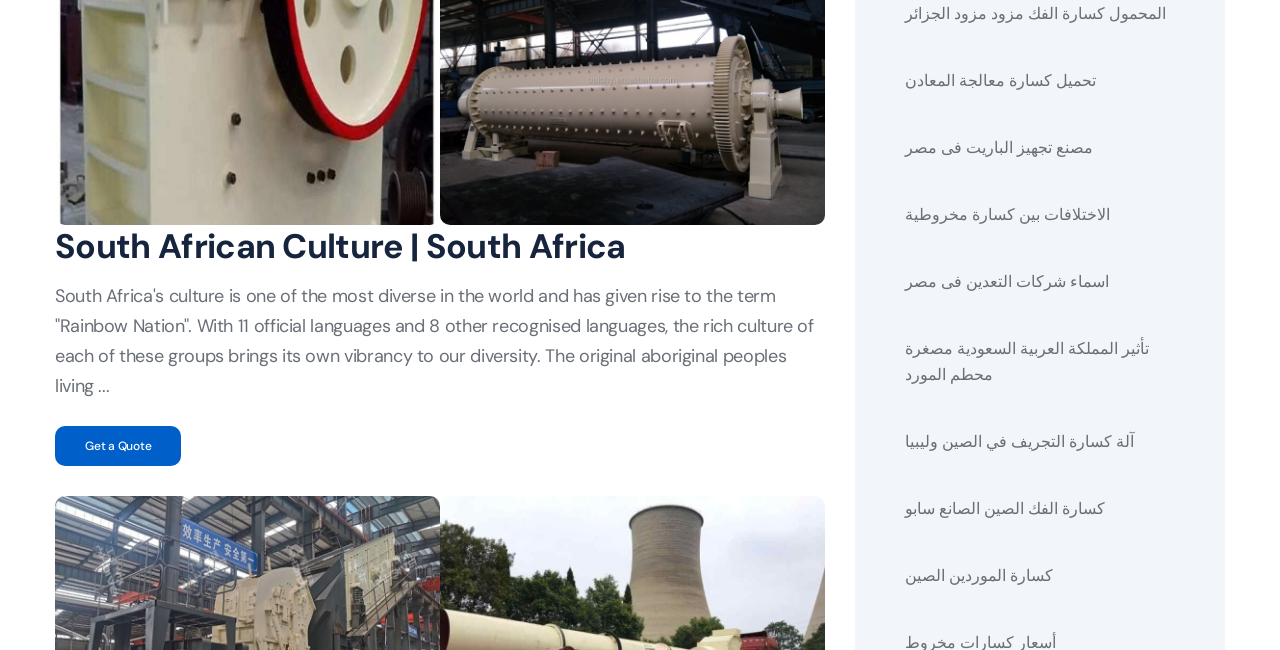Provide the bounding box coordinates of the HTML element this sentence describes: "مصنع تجهيز الباريت فى مصر". The bounding box coordinates consist of four float numbers between 0 and 1, i.e., [left, top, right, bottom].

[0.707, 0.208, 0.854, 0.248]